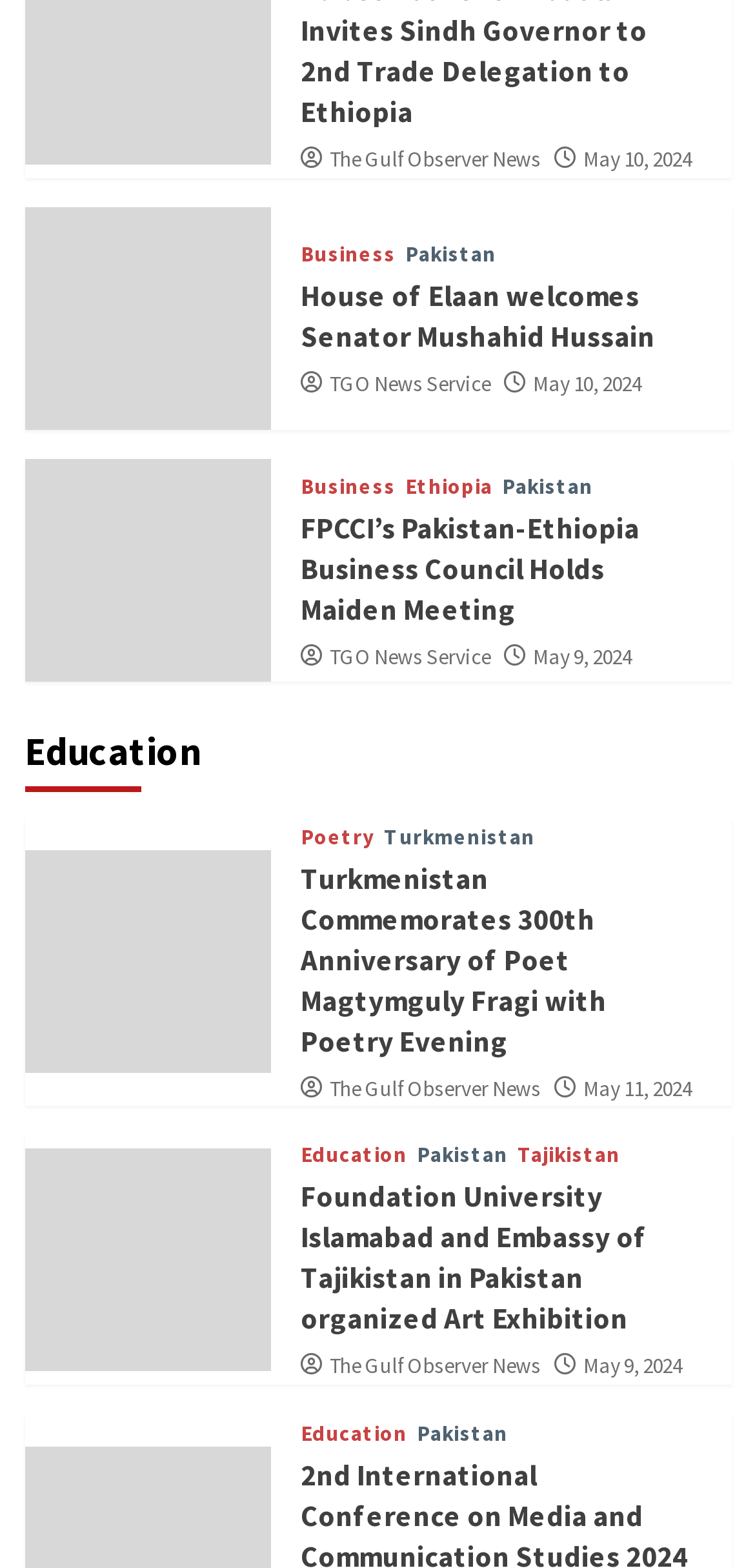Identify the bounding box coordinates of the clickable region to carry out the given instruction: "Click the link to read about House of Elaan welcoming Senator Mushahid Hussain".

[0.398, 0.177, 0.867, 0.226]